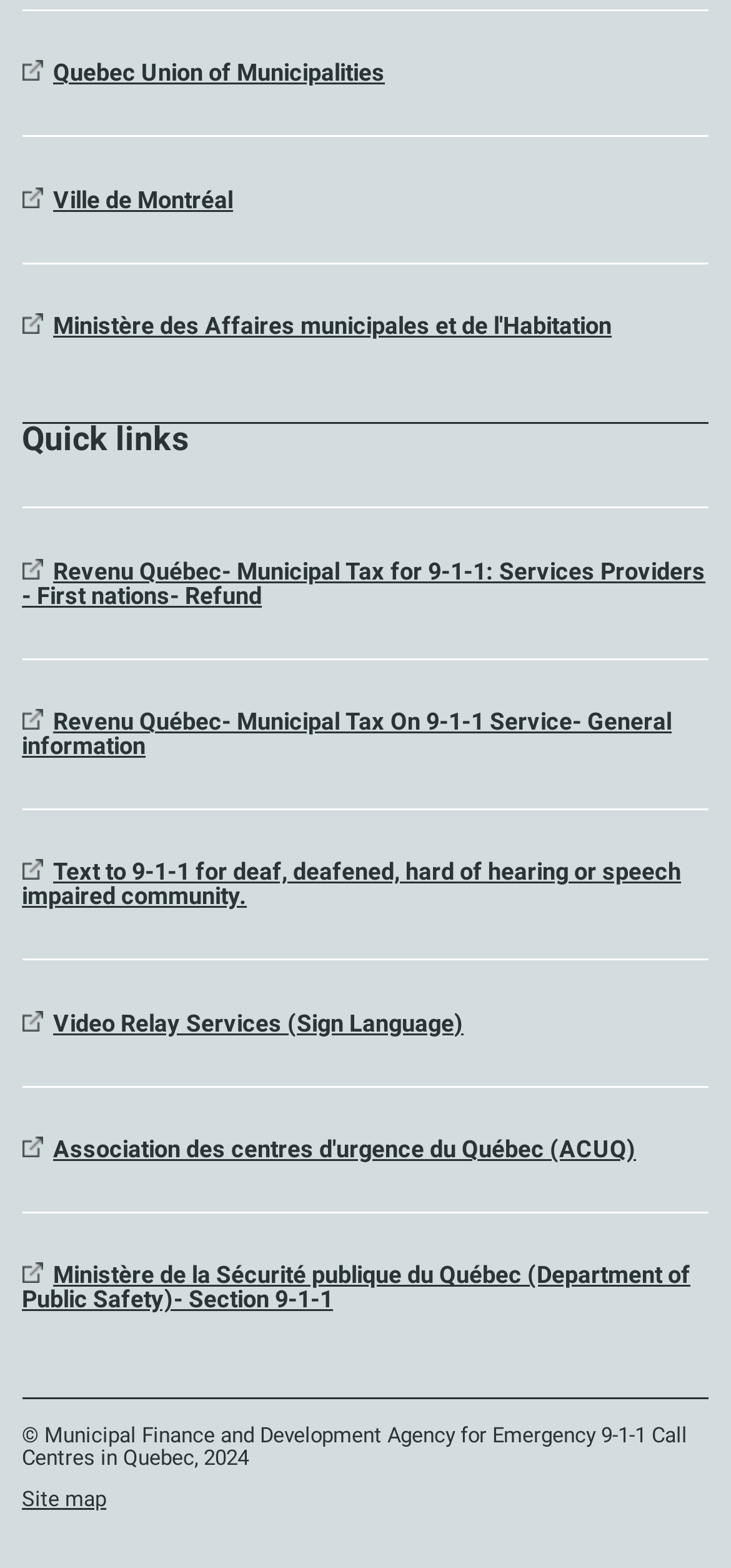What is the copyright information at the bottom of the page? Refer to the image and provide a one-word or short phrase answer.

© Municipal Finance and Development Agency for Emergency 9-1-1 Call Centres in Quebec, 2024